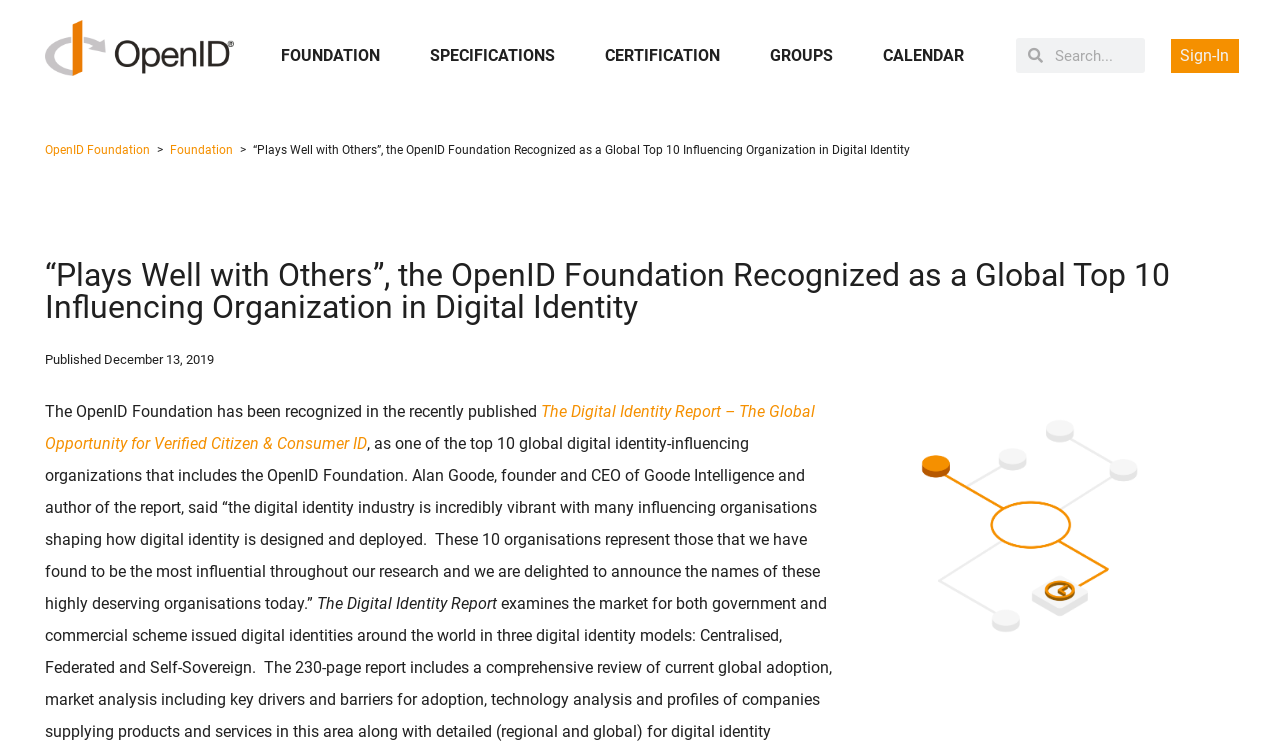Can you find the bounding box coordinates for the element that needs to be clicked to execute this instruction: "Search for something"? The coordinates should be given as four float numbers between 0 and 1, i.e., [left, top, right, bottom].

[0.794, 0.051, 0.894, 0.098]